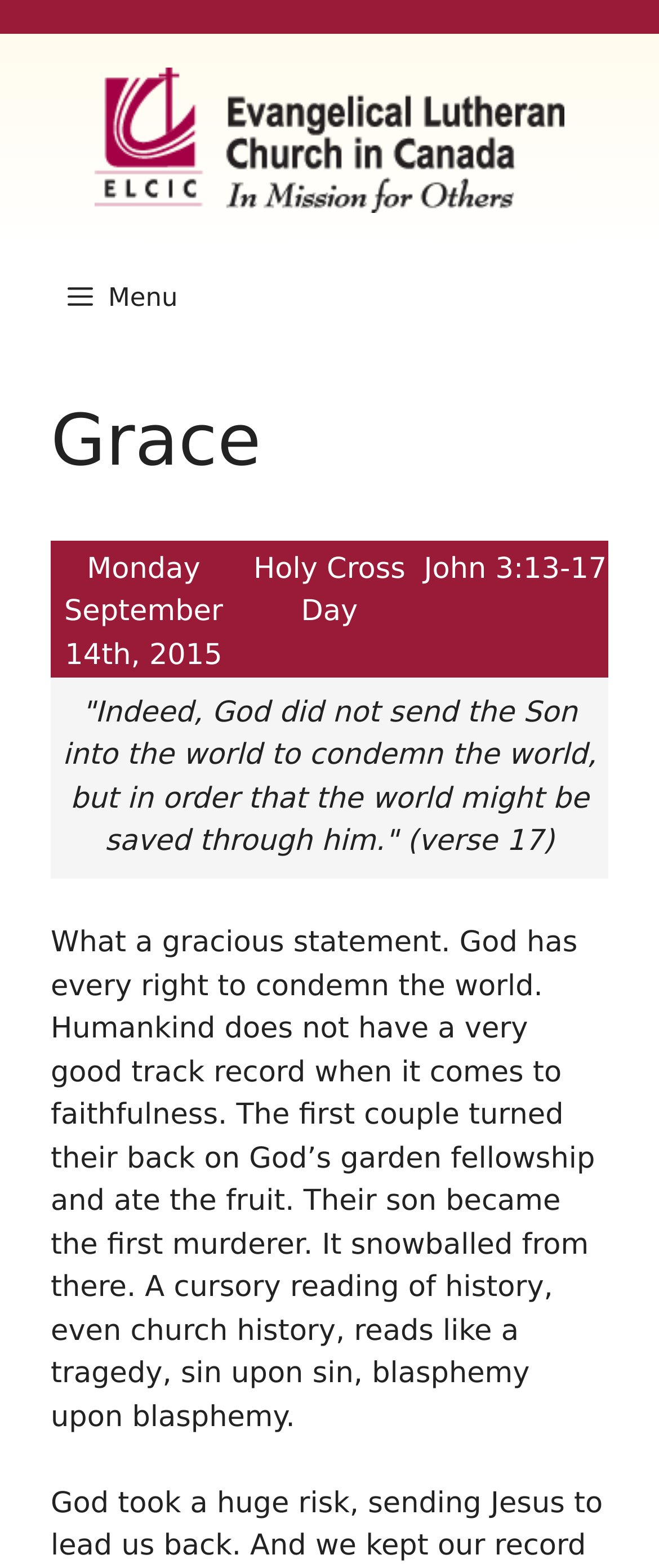What is the date mentioned on the webpage?
Using the screenshot, give a one-word or short phrase answer.

Monday September 14, 2015